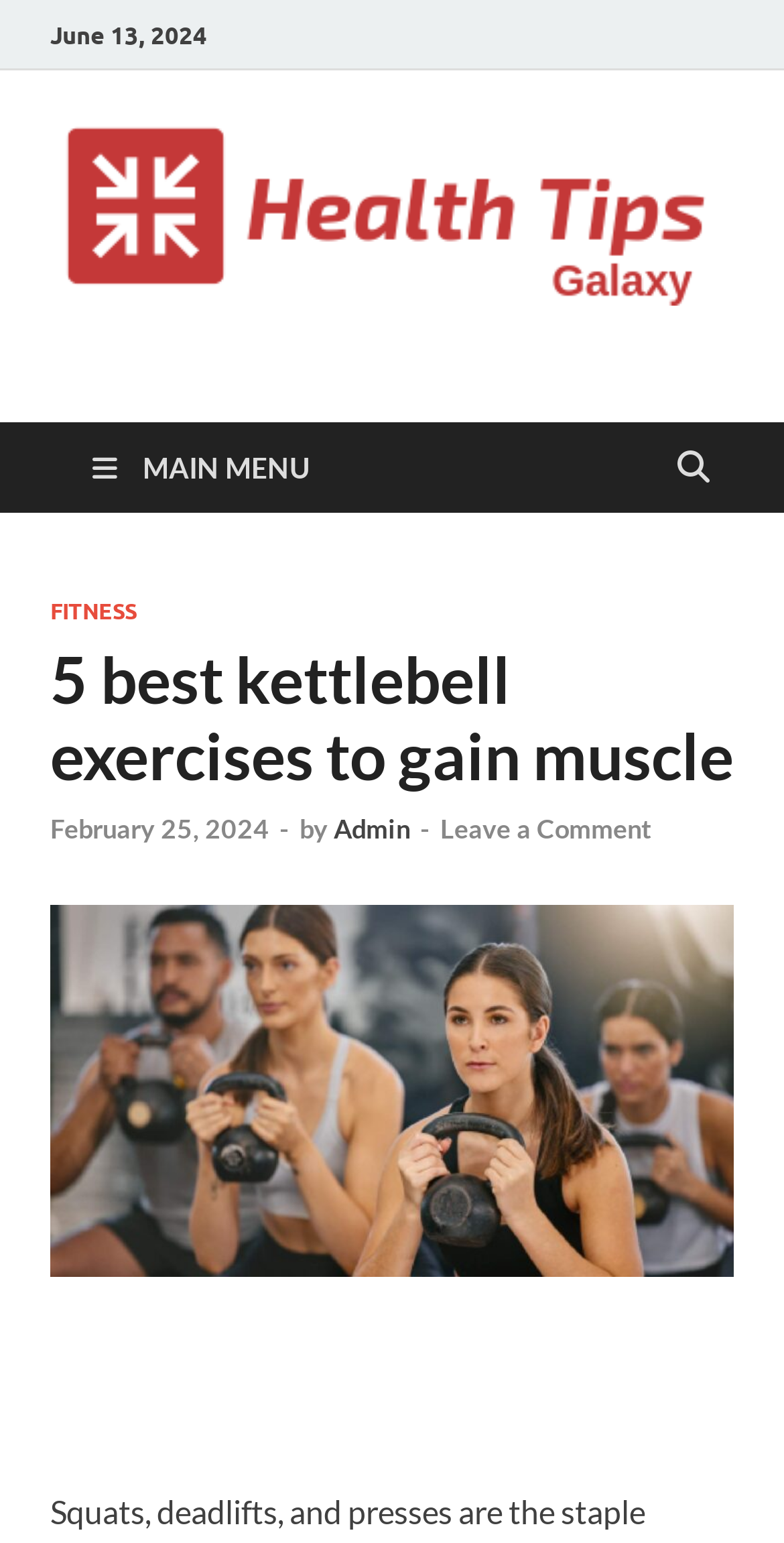Identify the main heading from the webpage and provide its text content.

5 best kettlebell exercises to gain muscle